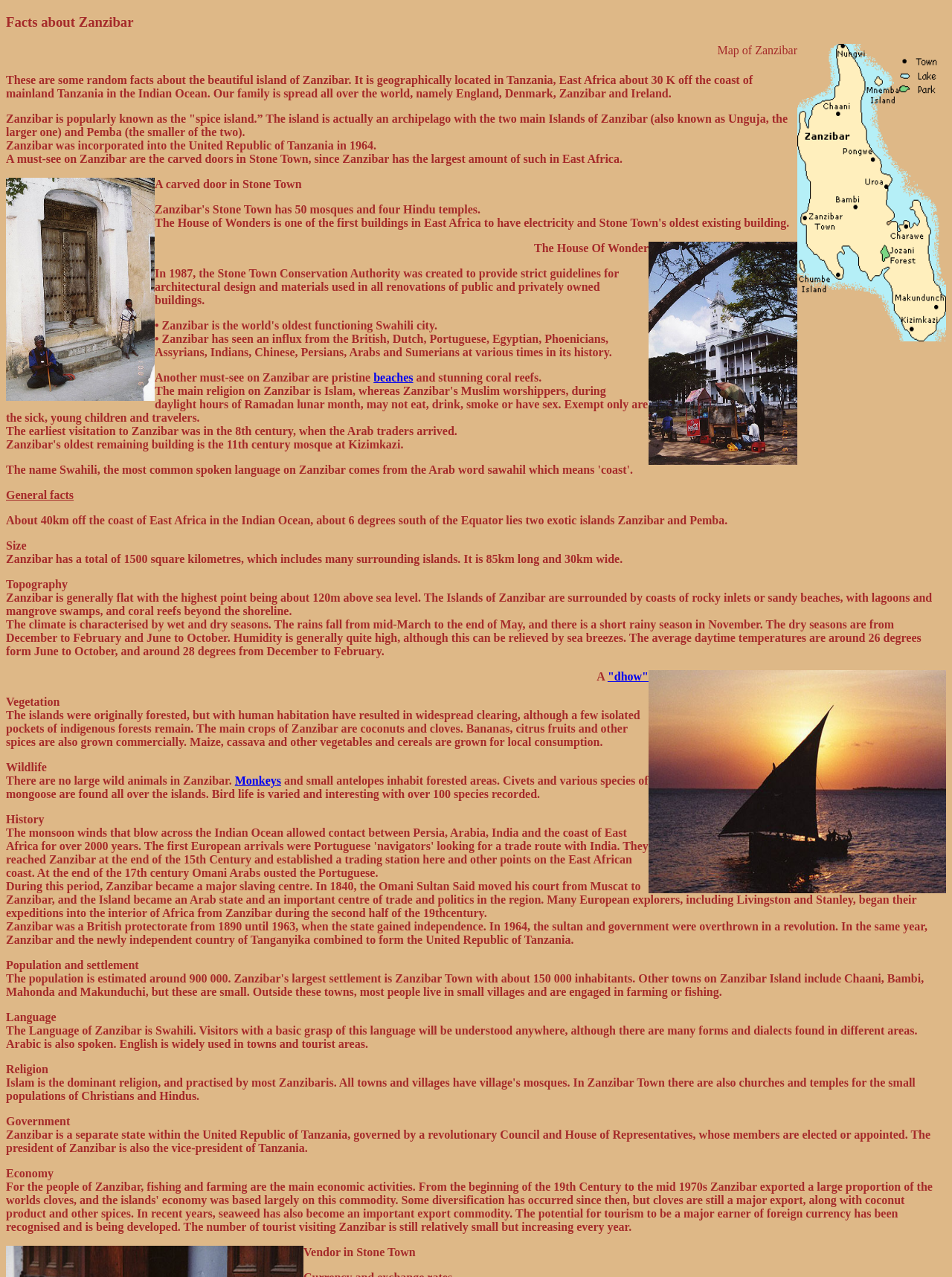Summarize the webpage with a detailed and informative caption.

The webpage is about "OUR AFRICA" and specifically focuses on "Facts about Zanzibar". At the top, there is a heading "Facts about Zanzibar" followed by an image of a "Map of Zanzibar" on the right side. Below the heading, there is a smaller image of a "carved door" on the left side, accompanied by a brief description "A carved door in Stone Town". 

To the right of the carved door image, there is an image of "The House of Wonder" with a corresponding description. Below these images, there is a block of text discussing the Stone Town Conservation Authority and its role in preserving architectural design and materials used in renovations.

The webpage then presents various facts about Zanzibar, including its history, geography, climate, vegetation, wildlife, and economy. The text is organized into sections with headings such as "General facts", "Size", "Topography", "Climate", "Vegetation", "Wildlife", "History", "Population and settlement", "Language", "Religion", and "Government". 

Throughout the webpage, there are several images, including a "dhow" and a "carved door", which are likely used to illustrate the points being made in the text. The text also includes links to related topics, such as "beaches" and "dhow". Overall, the webpage provides a comprehensive overview of Zanzibar, covering its history, culture, geography, and economy.